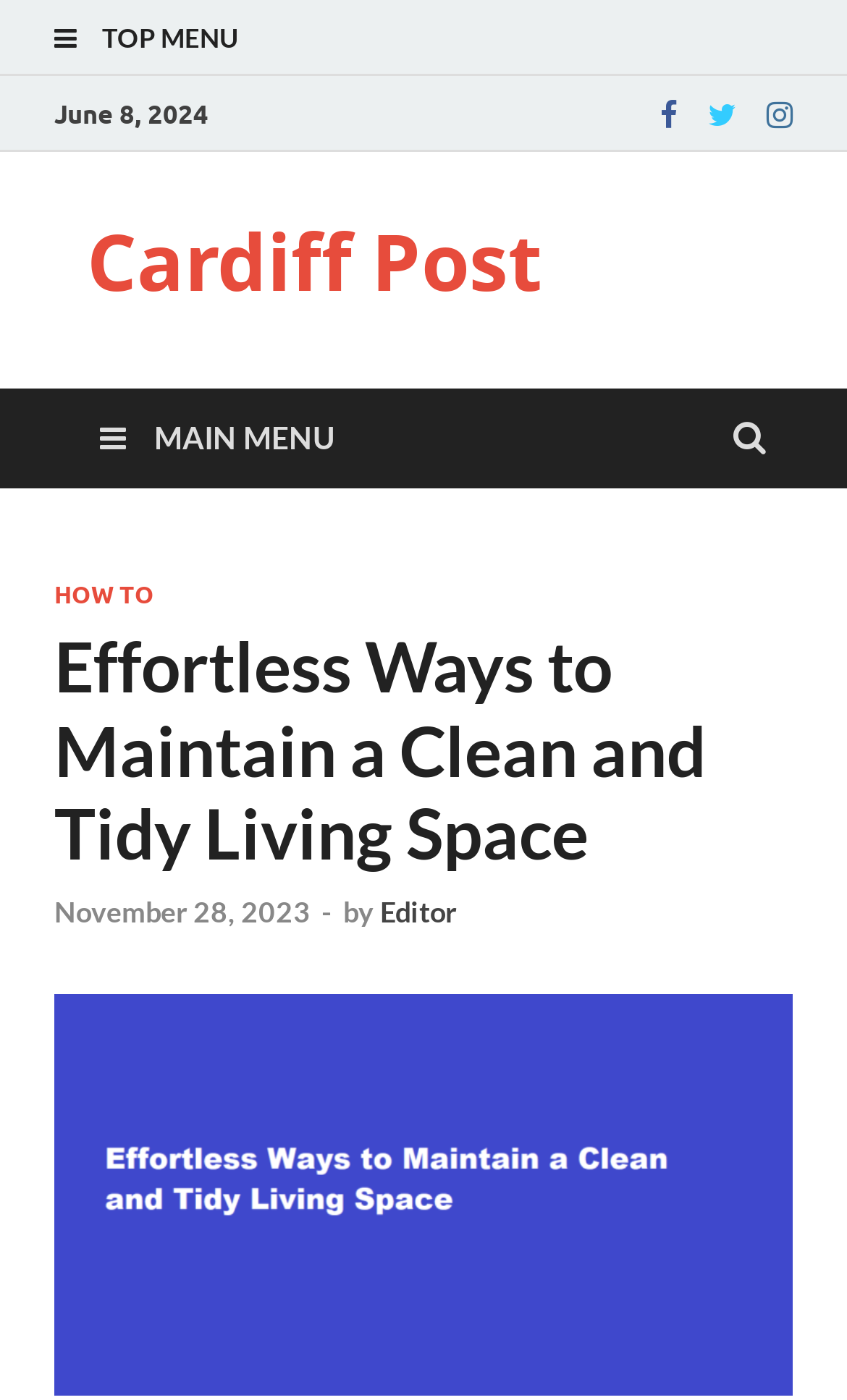Please identify the bounding box coordinates for the region that you need to click to follow this instruction: "Visit the HOW TO section".

[0.064, 0.414, 0.182, 0.435]